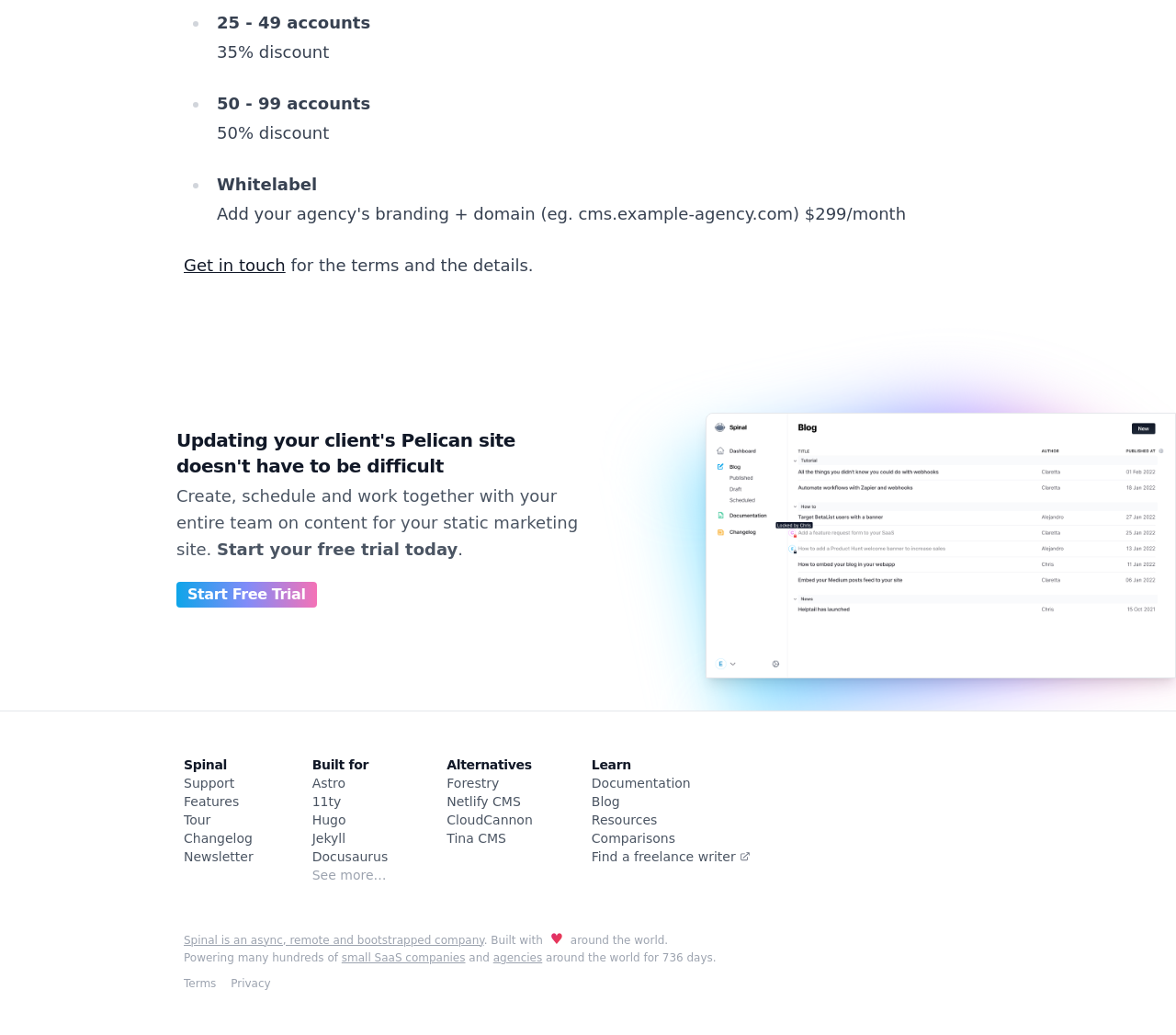Indicate the bounding box coordinates of the element that needs to be clicked to satisfy the following instruction: "Get in touch for the terms and details". The coordinates should be four float numbers between 0 and 1, i.e., [left, top, right, bottom].

[0.156, 0.247, 0.243, 0.266]